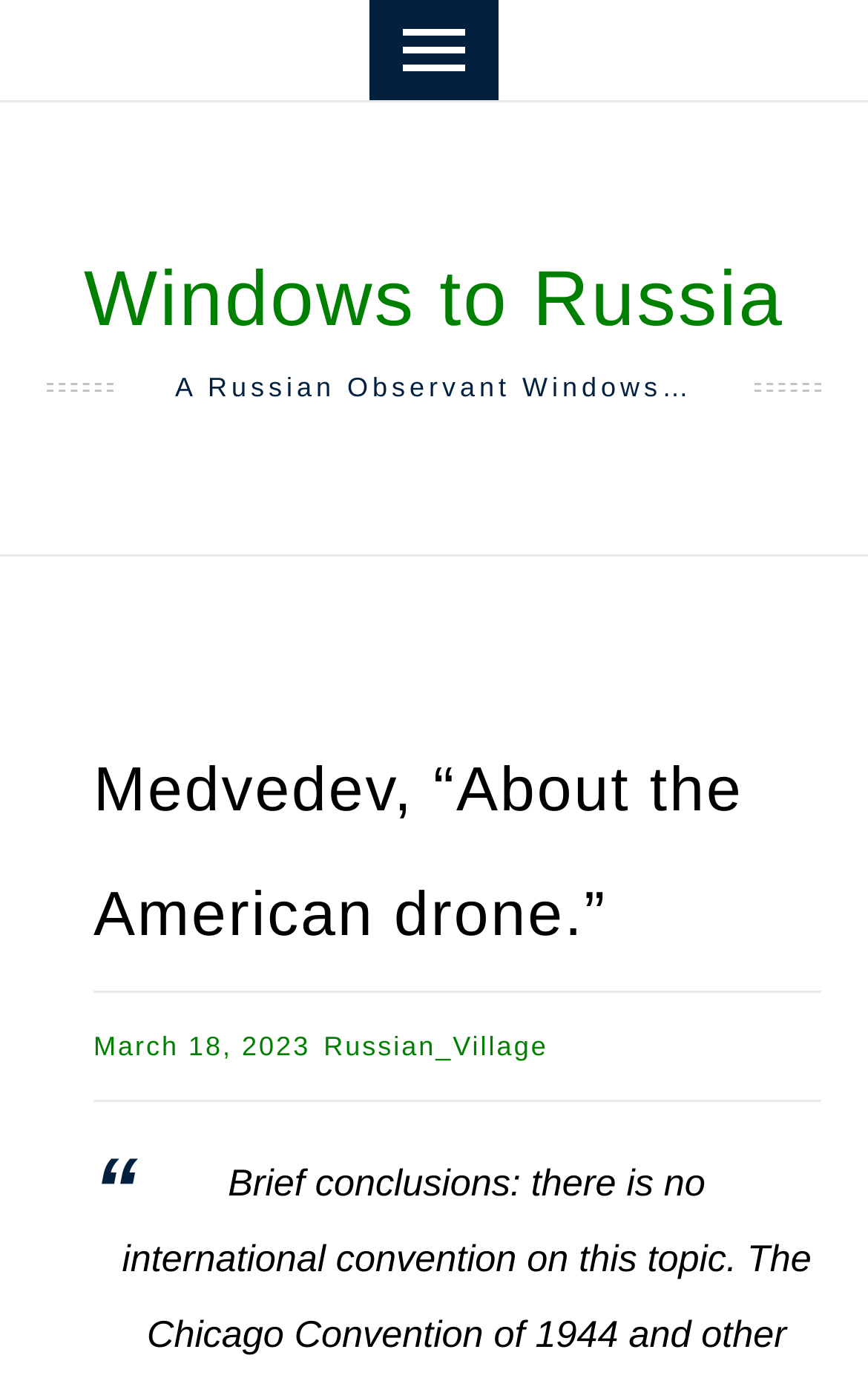Find the bounding box of the web element that fits this description: "March 18, 2023".

[0.108, 0.746, 0.357, 0.768]